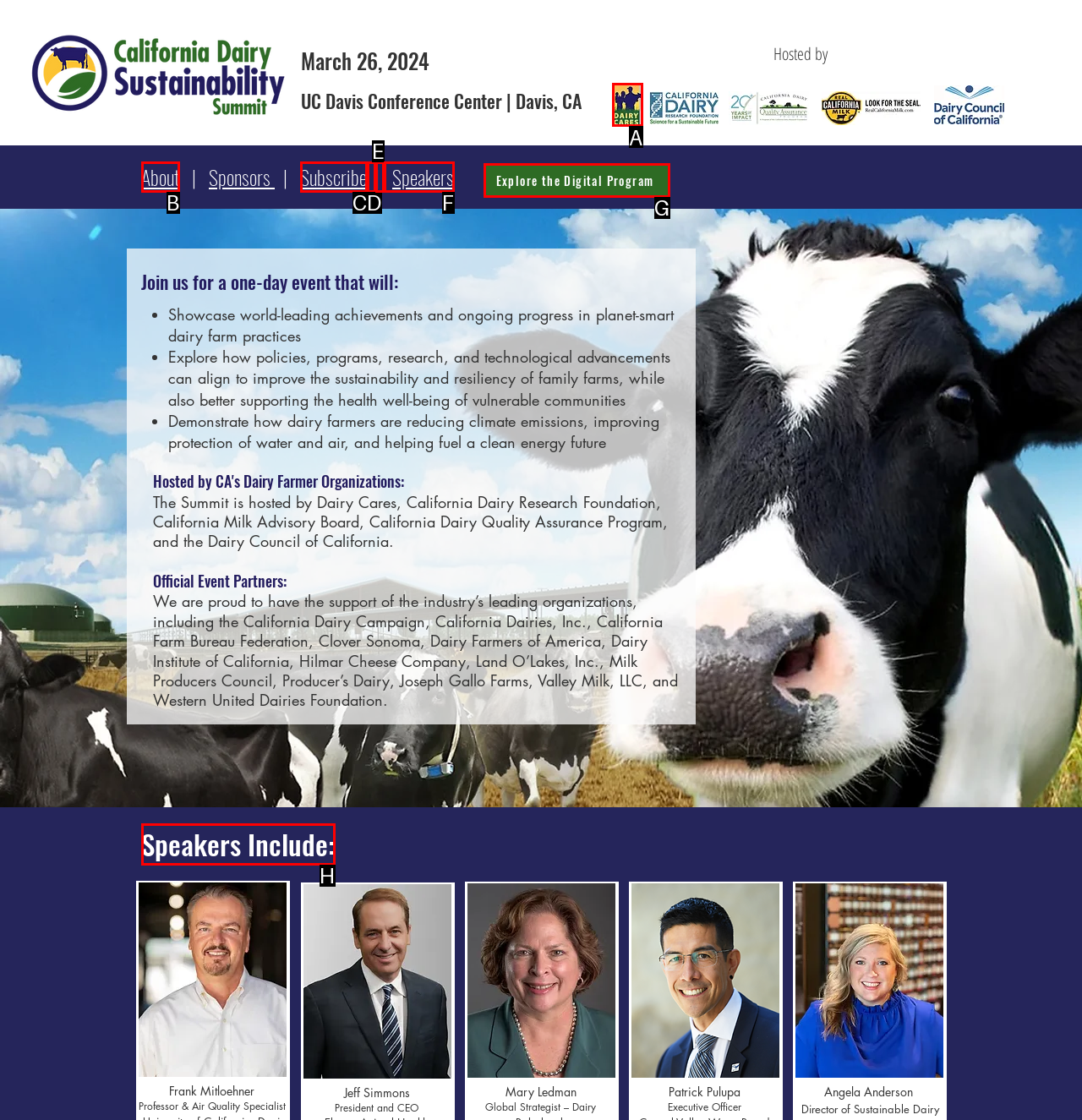Identify the letter of the UI element you should interact with to perform the task: Check the logo of Dairy Cares
Reply with the appropriate letter of the option.

A